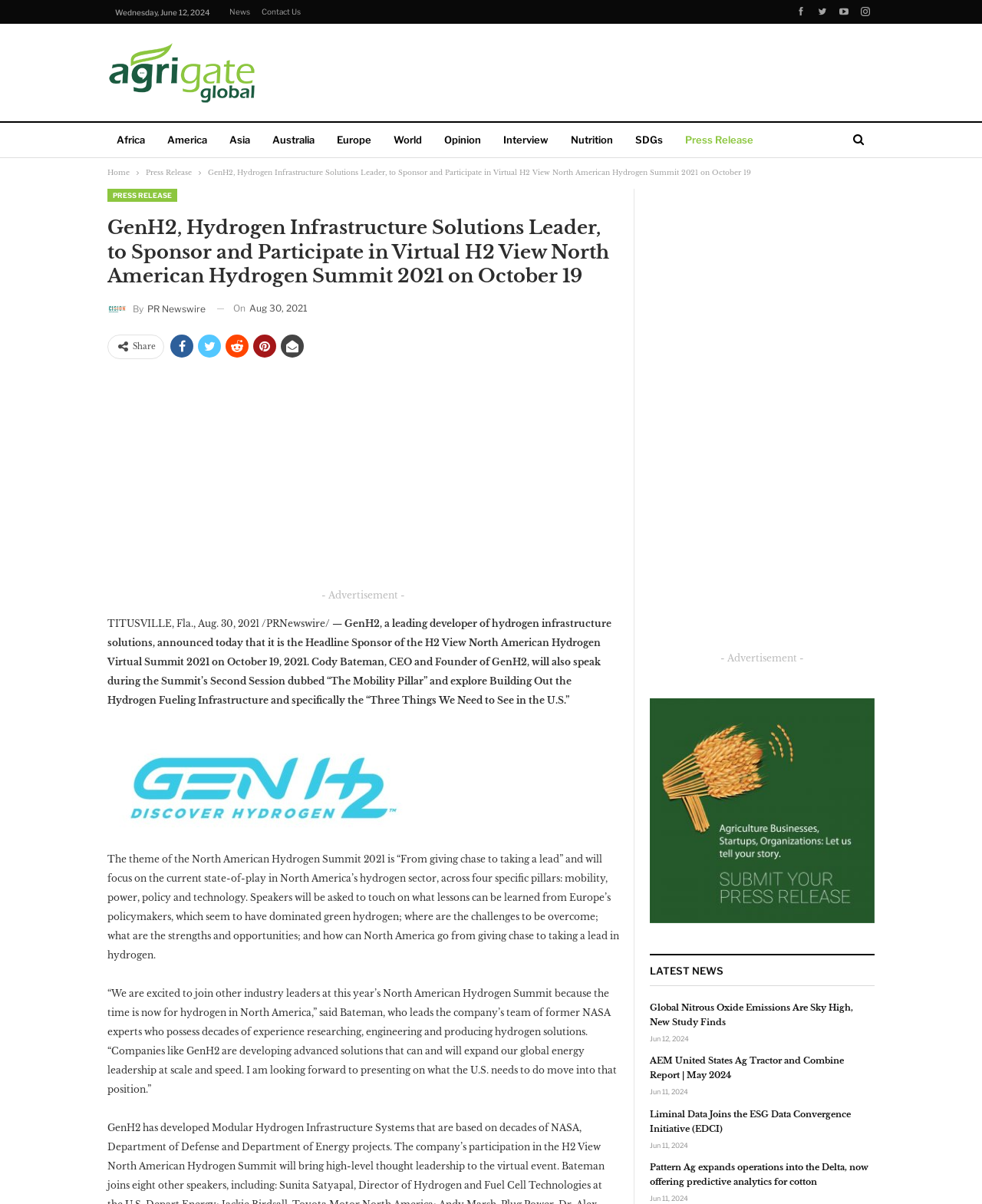Find the bounding box coordinates of the area that needs to be clicked in order to achieve the following instruction: "Share the article". The coordinates should be specified as four float numbers between 0 and 1, i.e., [left, top, right, bottom].

[0.135, 0.283, 0.159, 0.292]